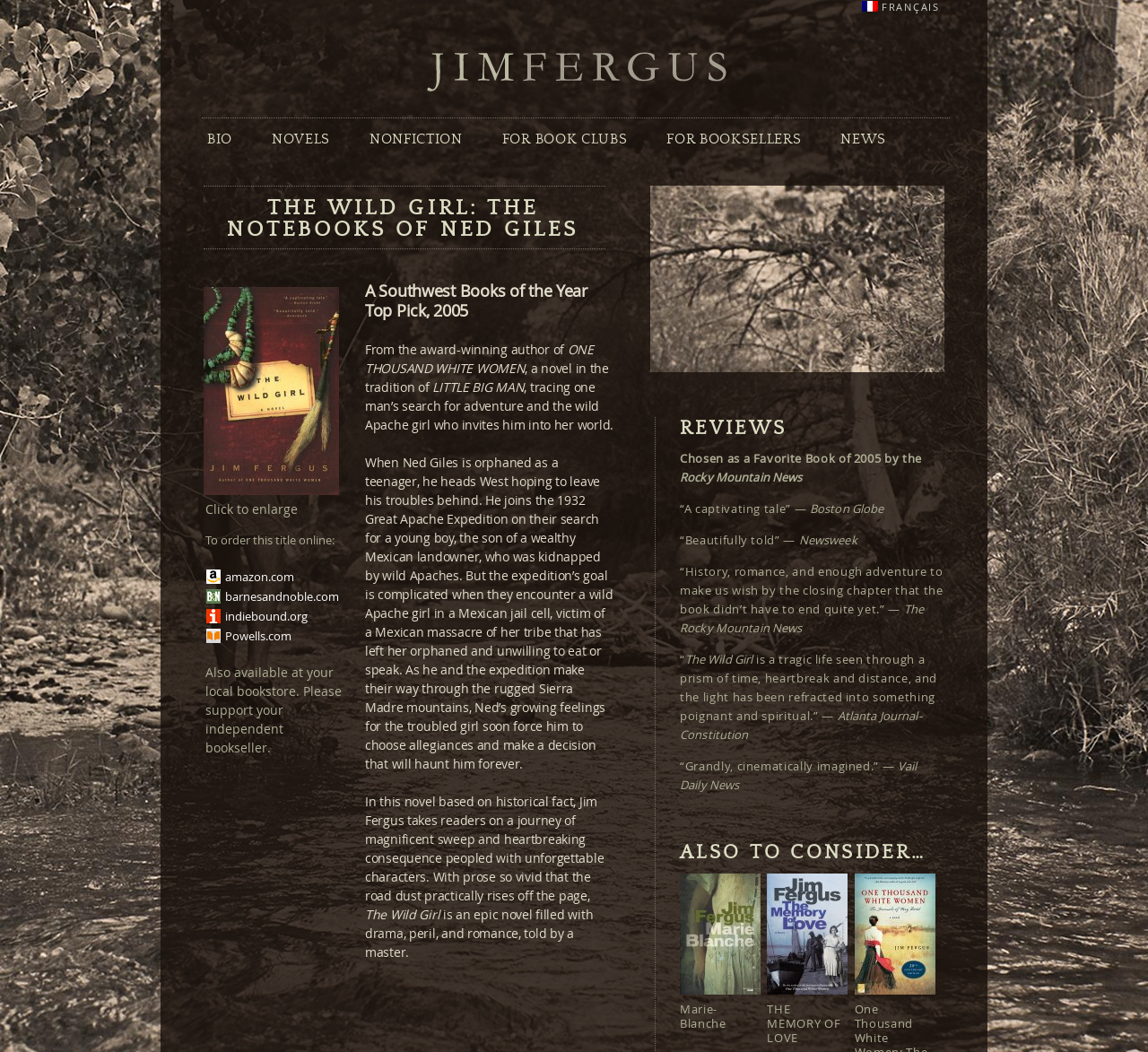What is the name of the newspaper that reviewed the book?
Please use the image to provide an in-depth answer to the question.

The name of the newspaper is mentioned in the review section as '“A captivating tale” — Boston Globe'.